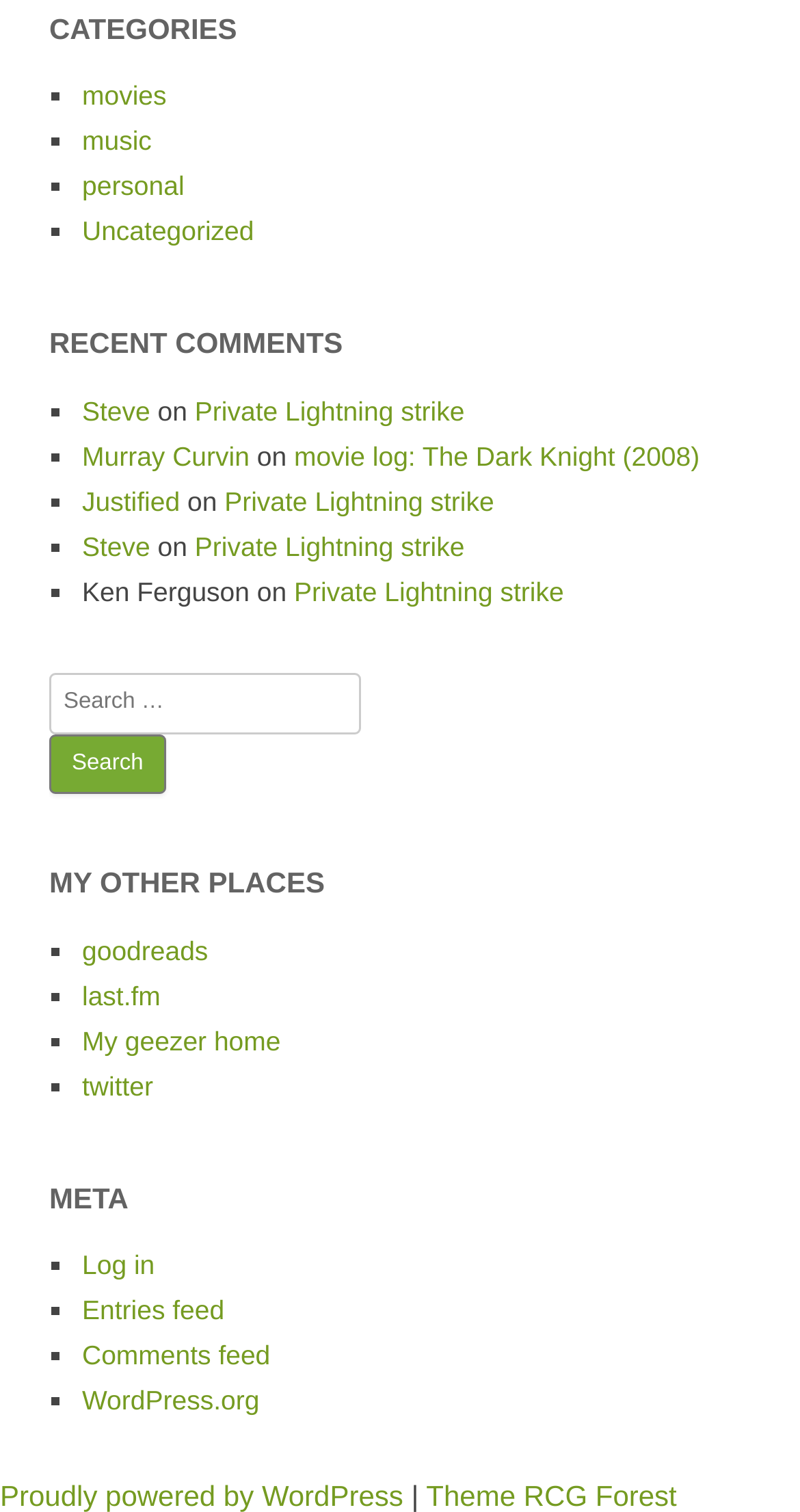What is the last comment author's name?
Please provide a comprehensive answer based on the visual information in the image.

I looked for the last comment in the recent comments section and found the text 'Ken Ferguson' which is the author's name.